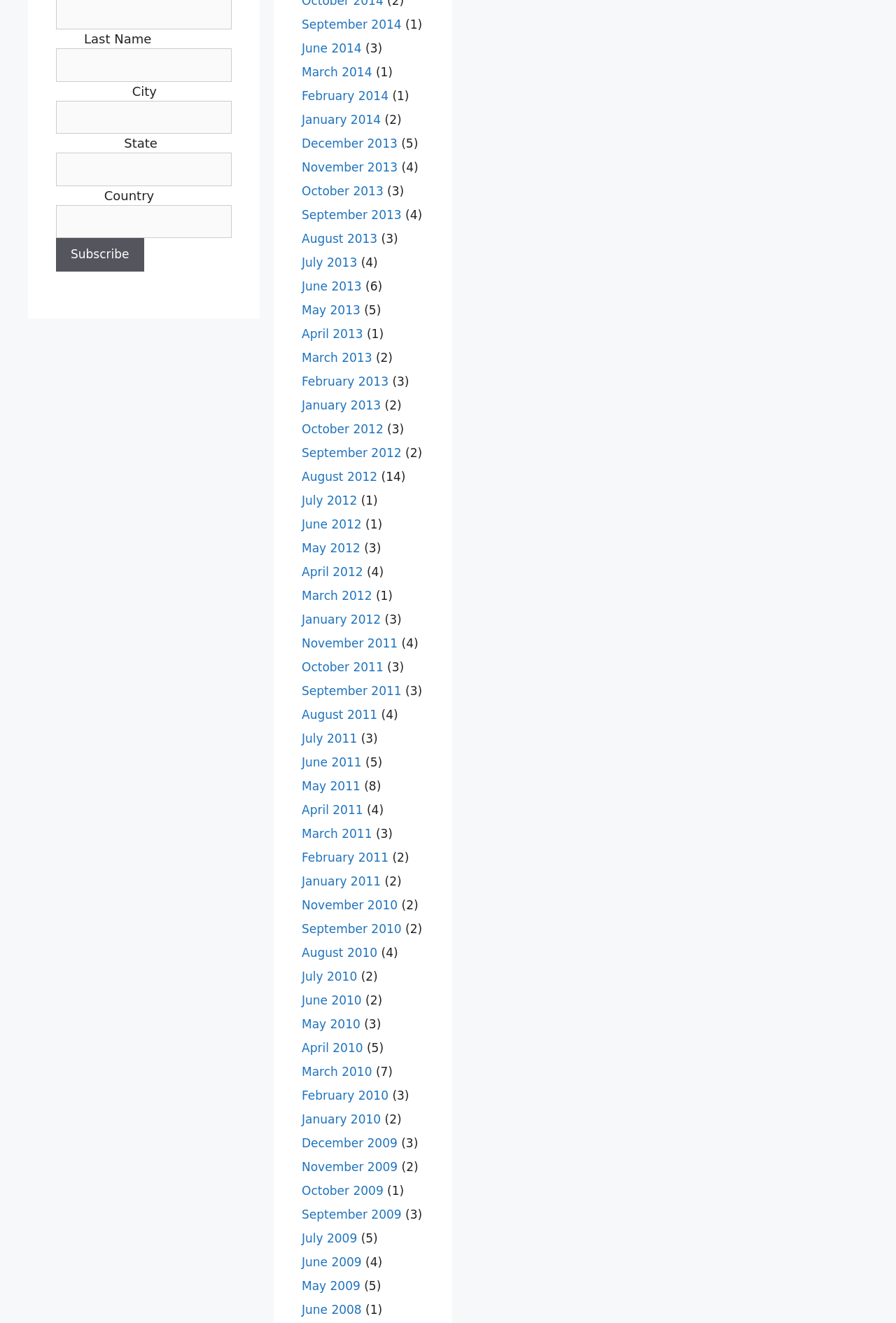Analyze the image and deliver a detailed answer to the question: What is the purpose of the 'Subscribe' button?

The 'Subscribe' button is located at the bottom of the form with input fields for Last Name, City, State, and Country. It is likely that the user needs to fill in these fields and then click the 'Subscribe' button to subscribe to a service or newsletter.